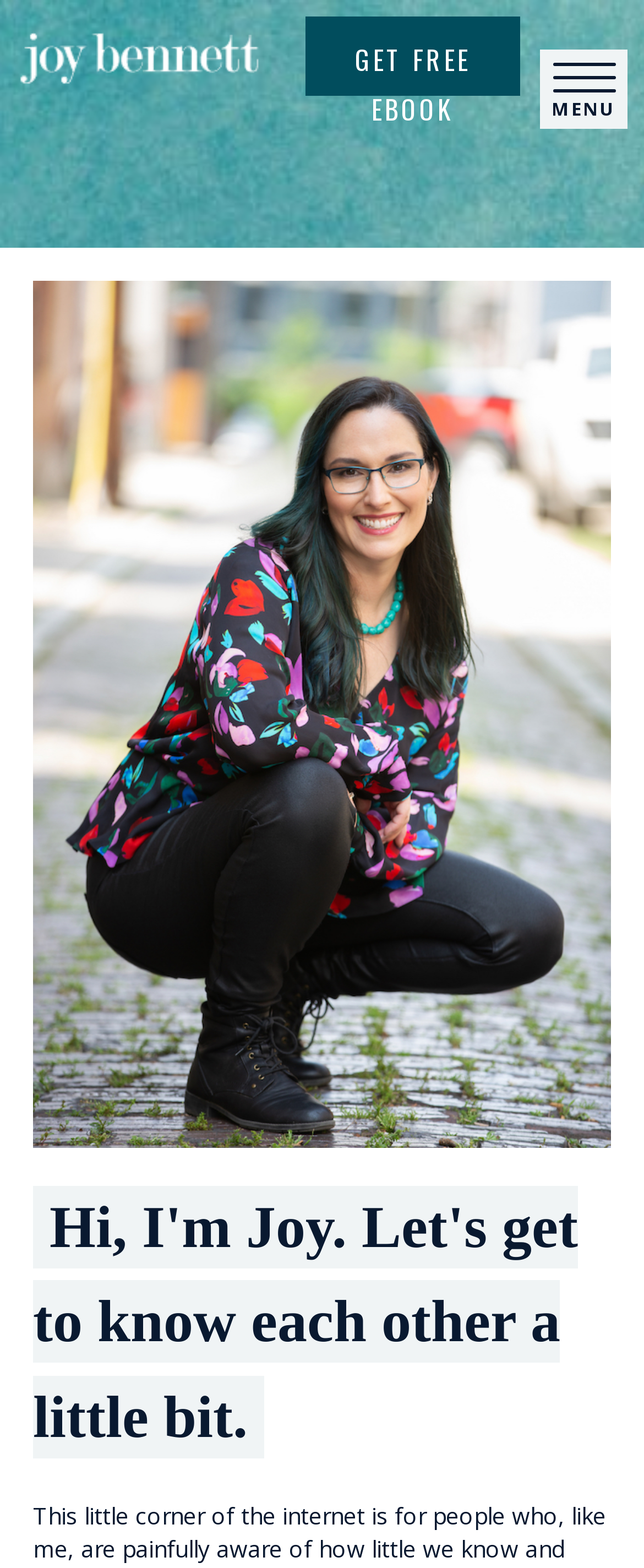Explain the contents of the webpage comprehensively.

The webpage is a personal website, specifically the homepage of Joy W Bennett. At the top left corner, there is a logo of Joy W Bennett in white, which is also a link. Below the logo, there is a heading that reads "Hi, I'm Joy. Let's get to know each other a little bit." This heading is prominently displayed, taking up most of the vertical space on the page.

To the right of the logo, there is a call-to-action button "GET FREE EBOOK" and a menu button labeled "Menu". The menu button is located at the top right corner of the page.

Below the heading, there is a large image of Joy Bennett, which takes up most of the horizontal space on the page. The image is positioned in the middle of the page, with some space above and below it.

There are a total of two images on the page, one being the logo and the other being the image of Joy Bennett. There are also two buttons, one for getting a free eBook and the other for opening the menu.